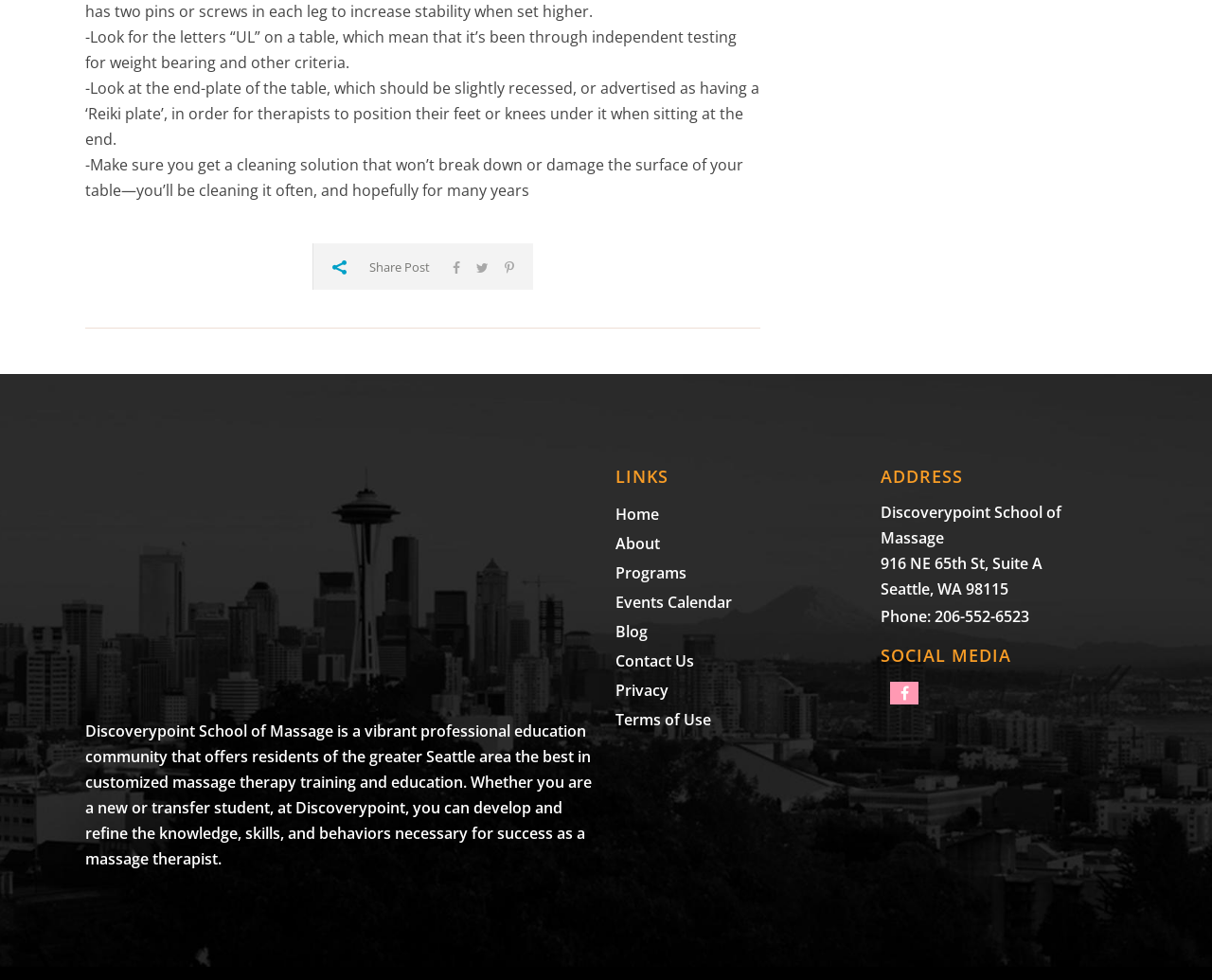What is the purpose of Discoverypoint School of Massage?
From the image, respond using a single word or phrase.

Massage therapy training and education